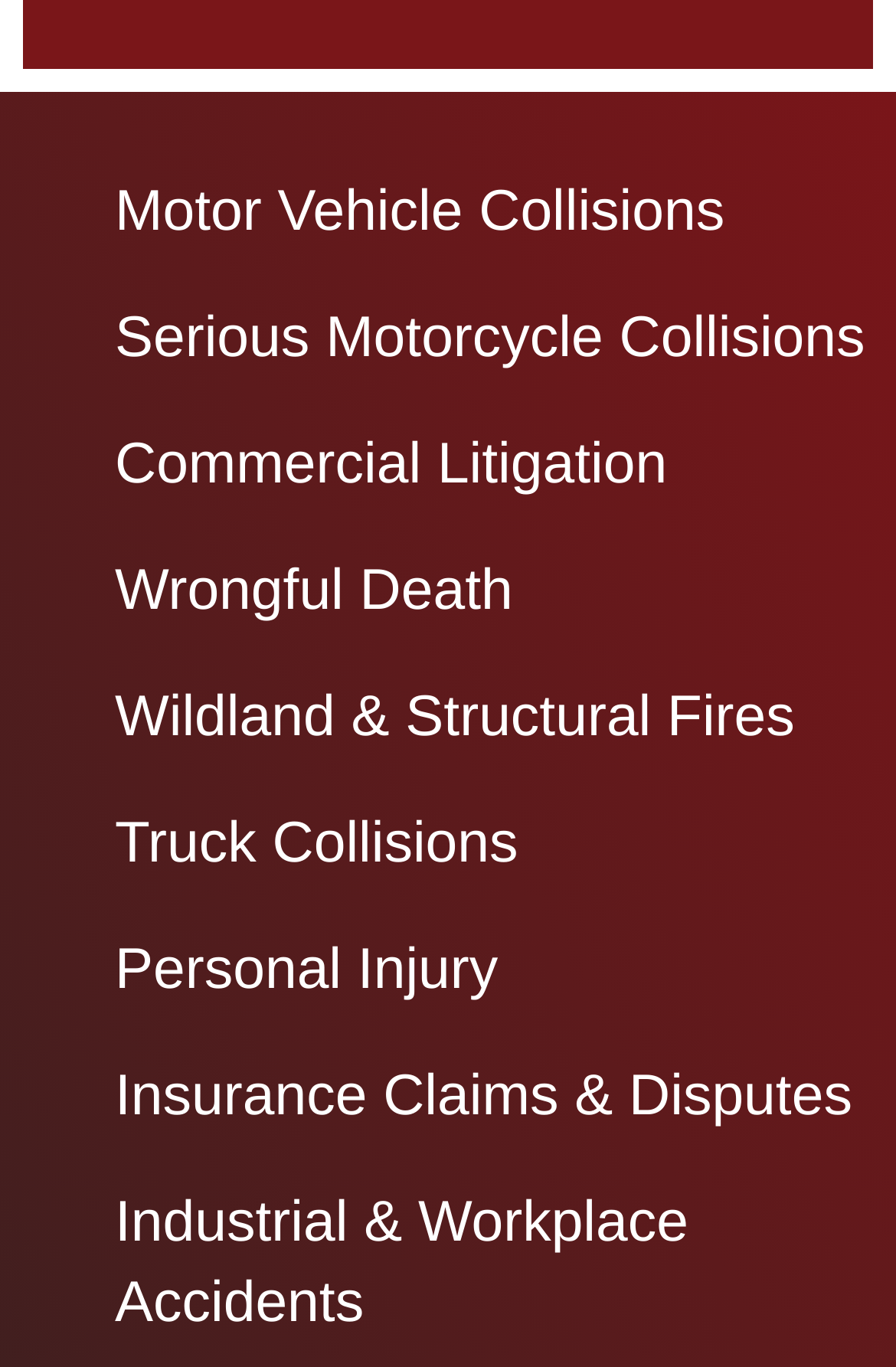Based on the element description "Commercial Litigation", predict the bounding box coordinates of the UI element.

[0.128, 0.316, 0.745, 0.363]